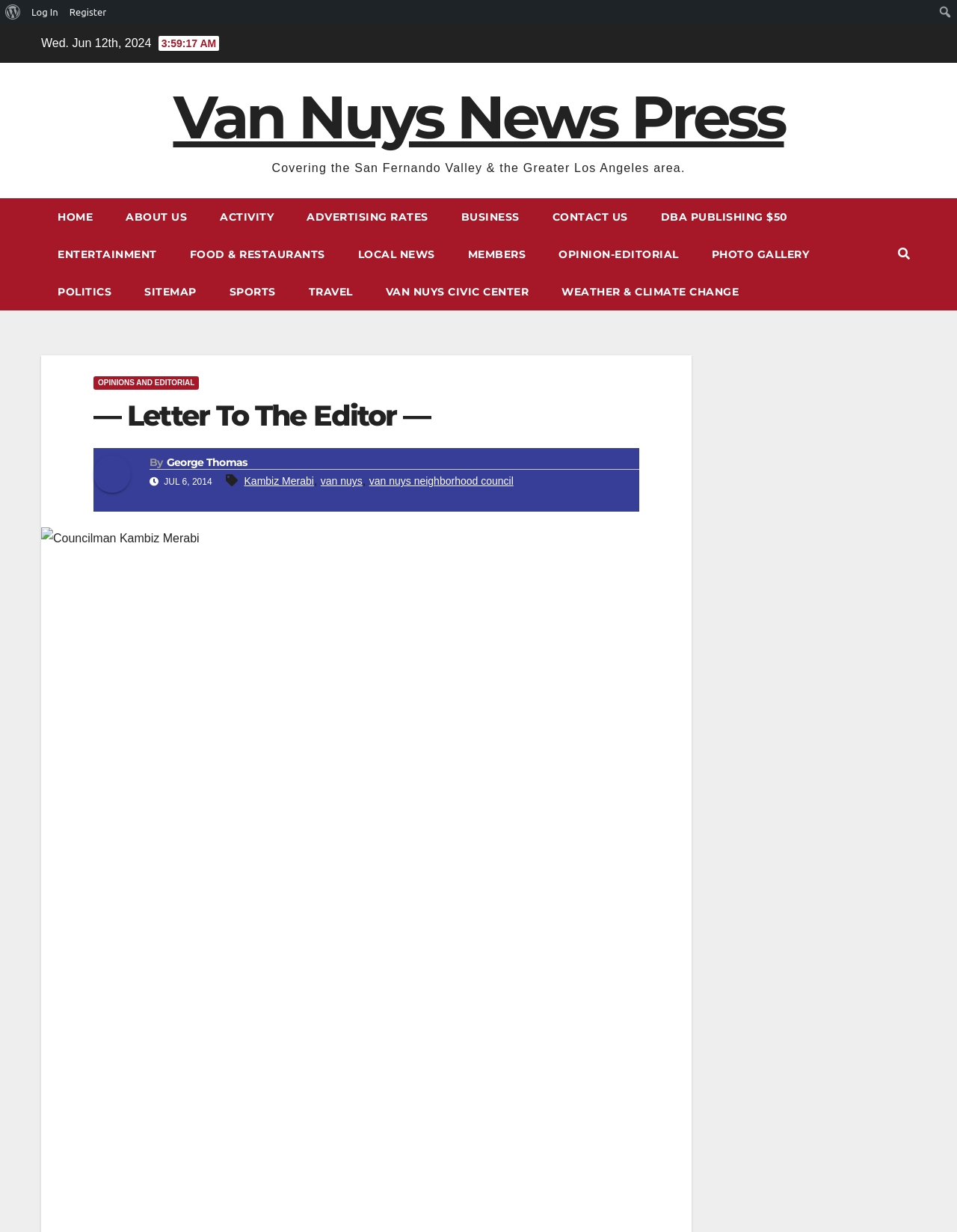Specify the bounding box coordinates of the area that needs to be clicked to achieve the following instruction: "Read the letter to the editor".

[0.098, 0.325, 0.668, 0.35]